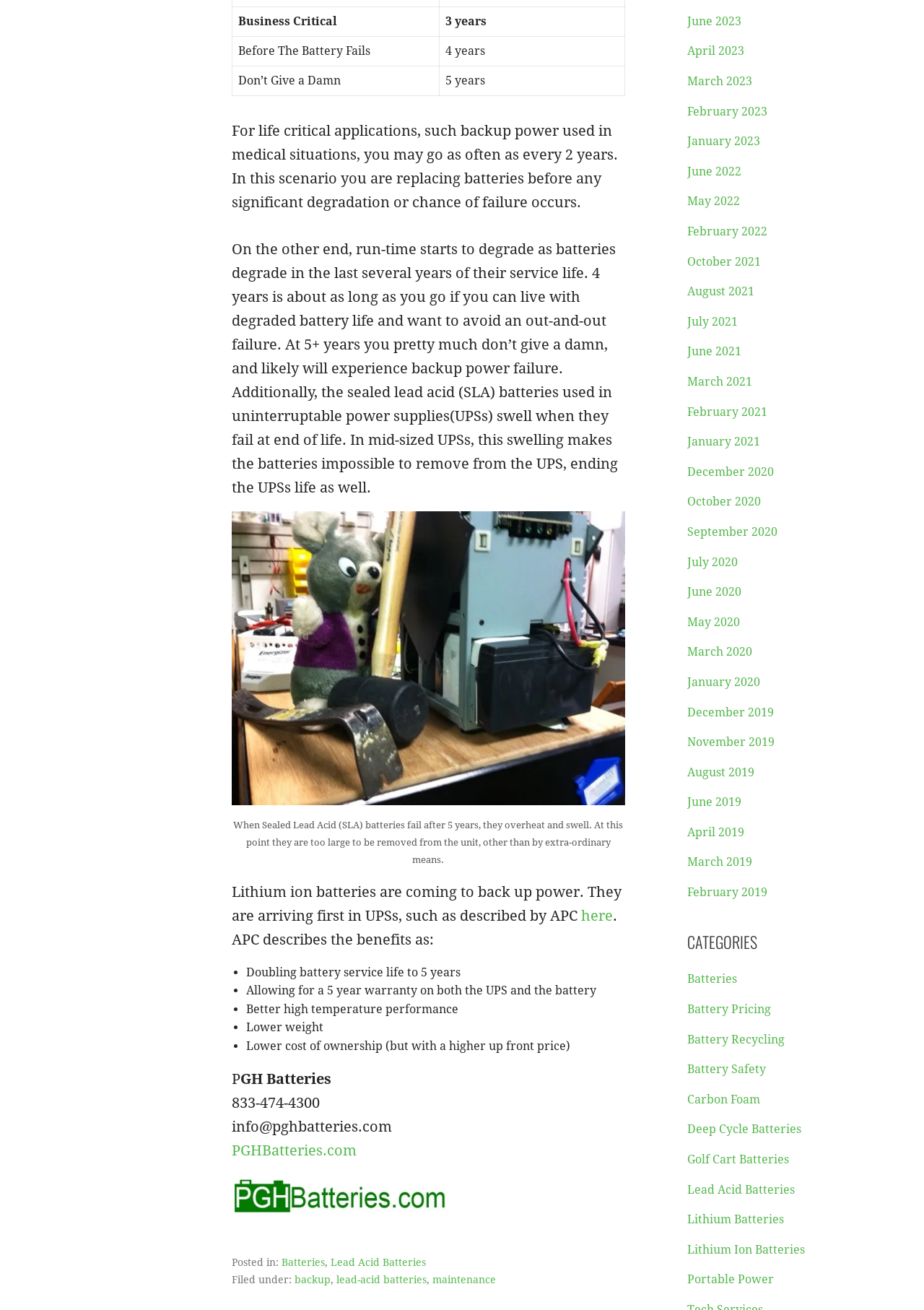What is the topic of the article posted in June 2023?
Provide a well-explained and detailed answer to the question.

The webpage has a list of links to articles posted in different months, including June 2023, but it does not specify the topic of the article posted in that month.